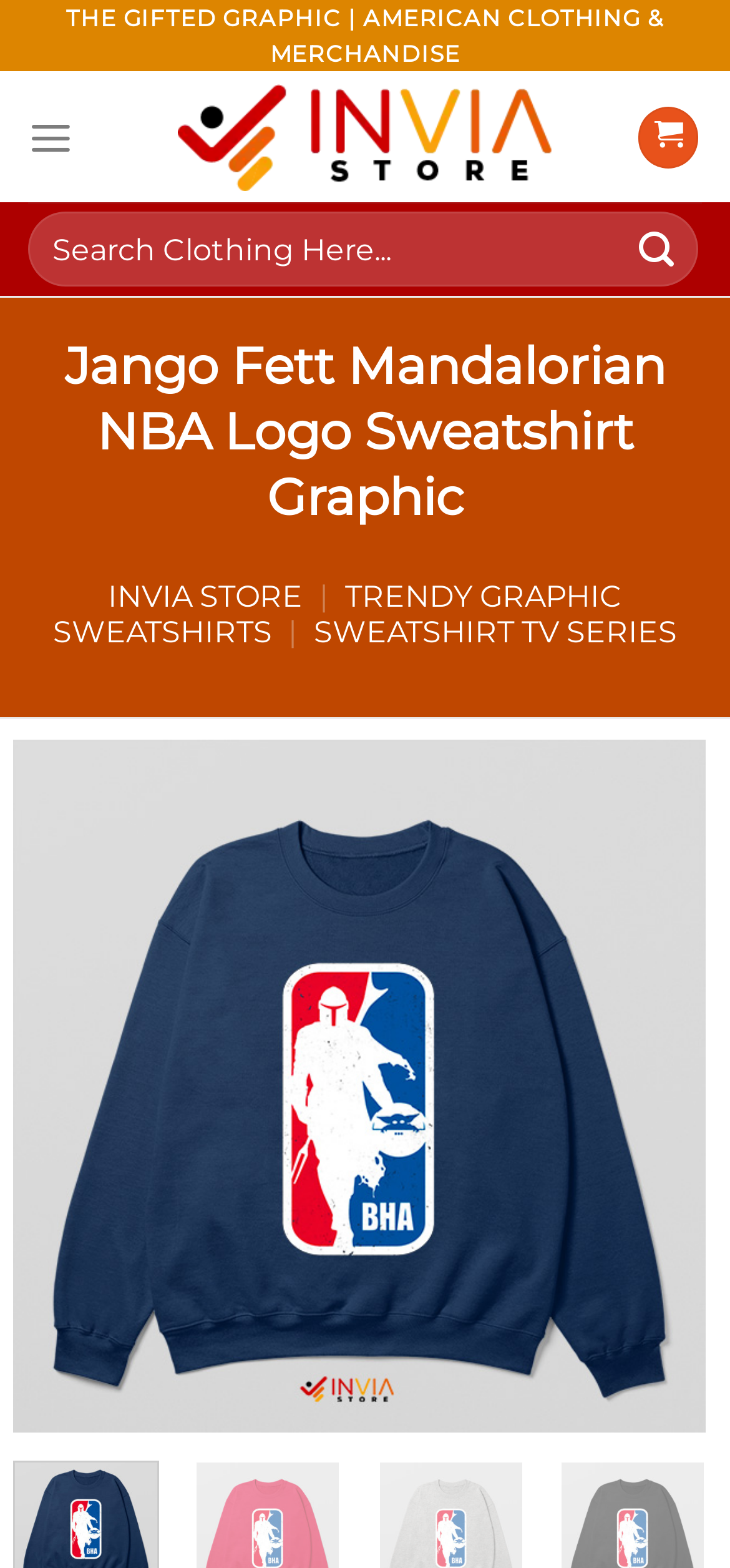Can you find the bounding box coordinates of the area I should click to execute the following instruction: "View Jango Fett Mandalorian NBA Logo Sweatshirt Graphic"?

[0.017, 0.68, 0.967, 0.702]